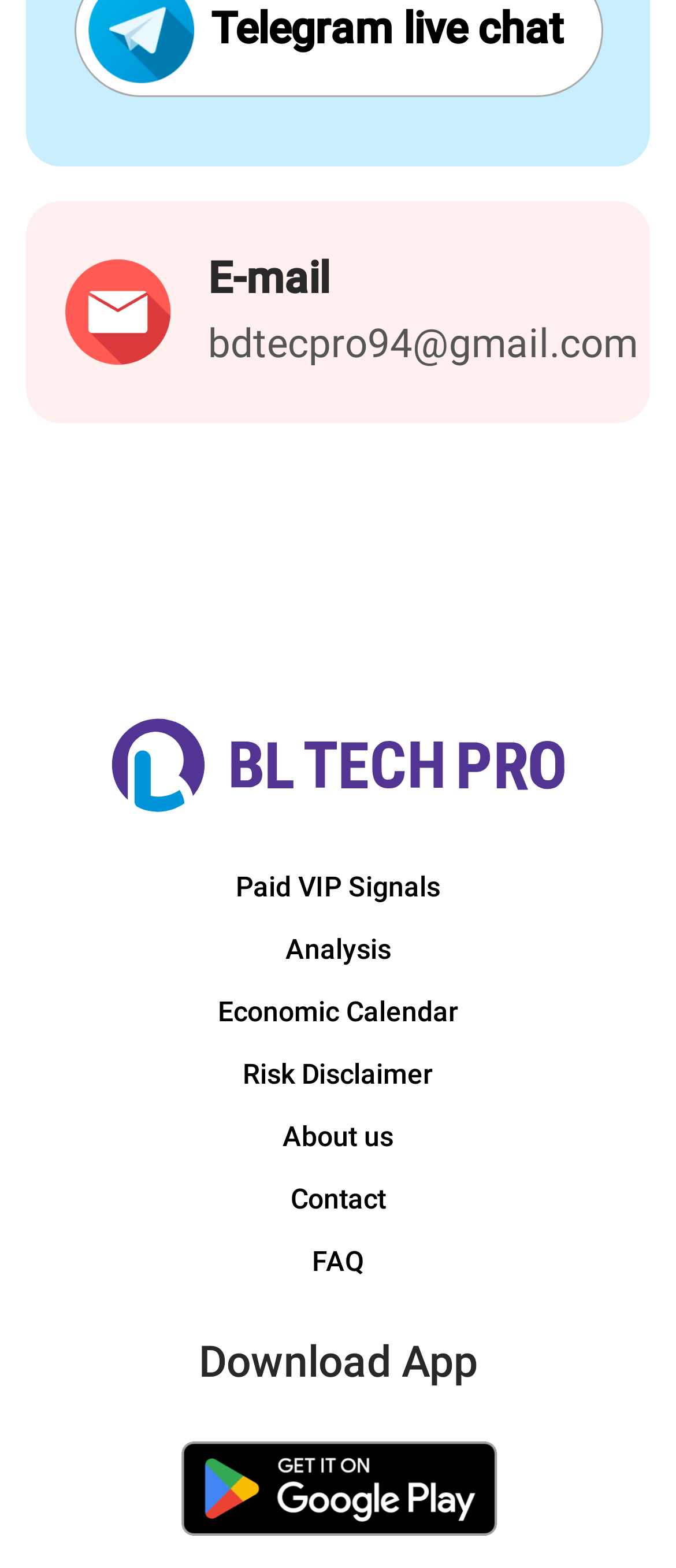What is the image above the 'Telegram live chat' link?
Using the image, give a concise answer in the form of a single word or short phrase.

An image